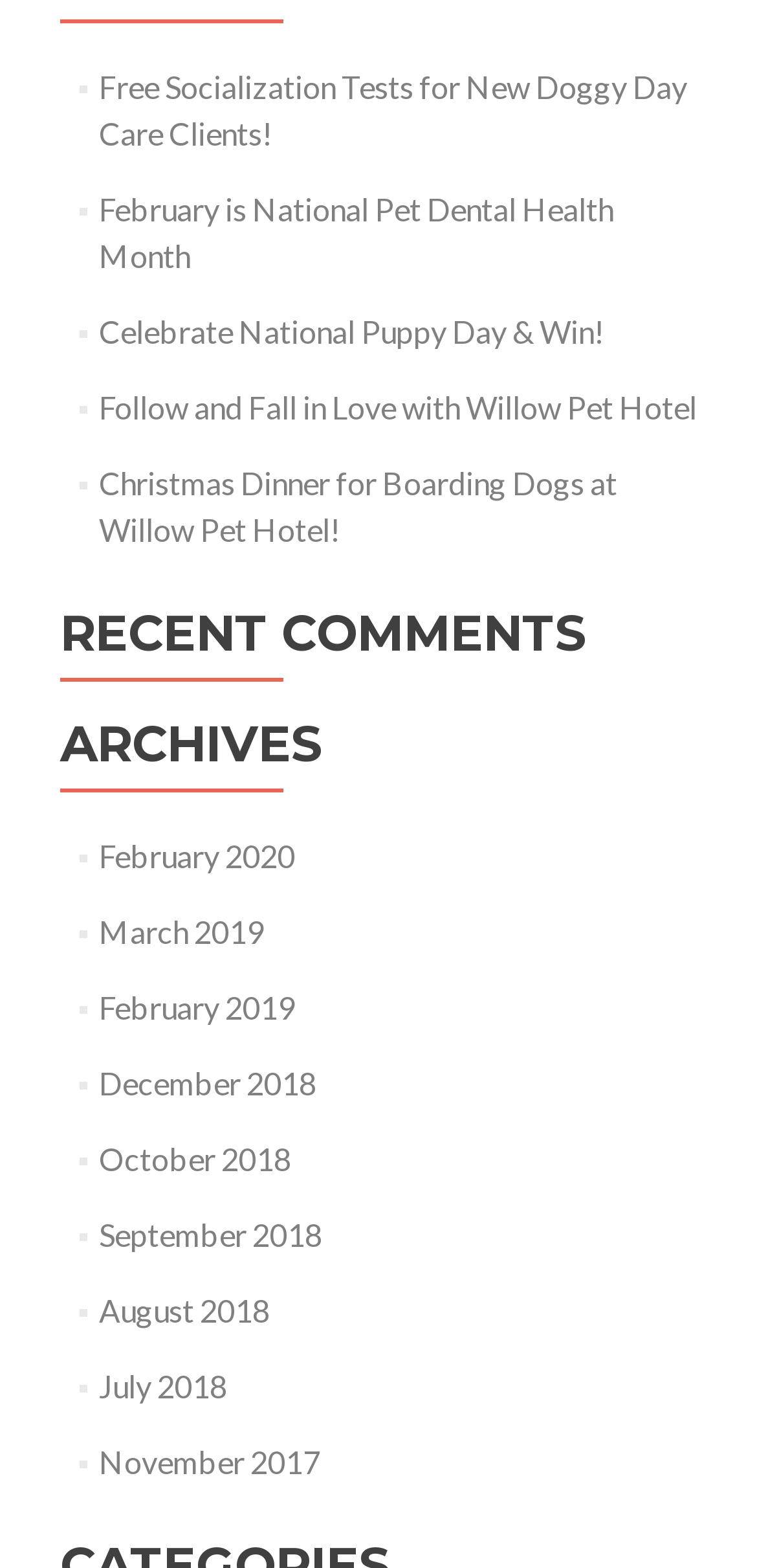What is the topic of the first link on the webpage?
Answer the question in as much detail as possible.

The first link on the webpage is 'Free Socialization Tests for New Doggy Day Care Clients!', which suggests that the topic is related to socialization tests for dogs, possibly a service offered by the pet hotel or day care.